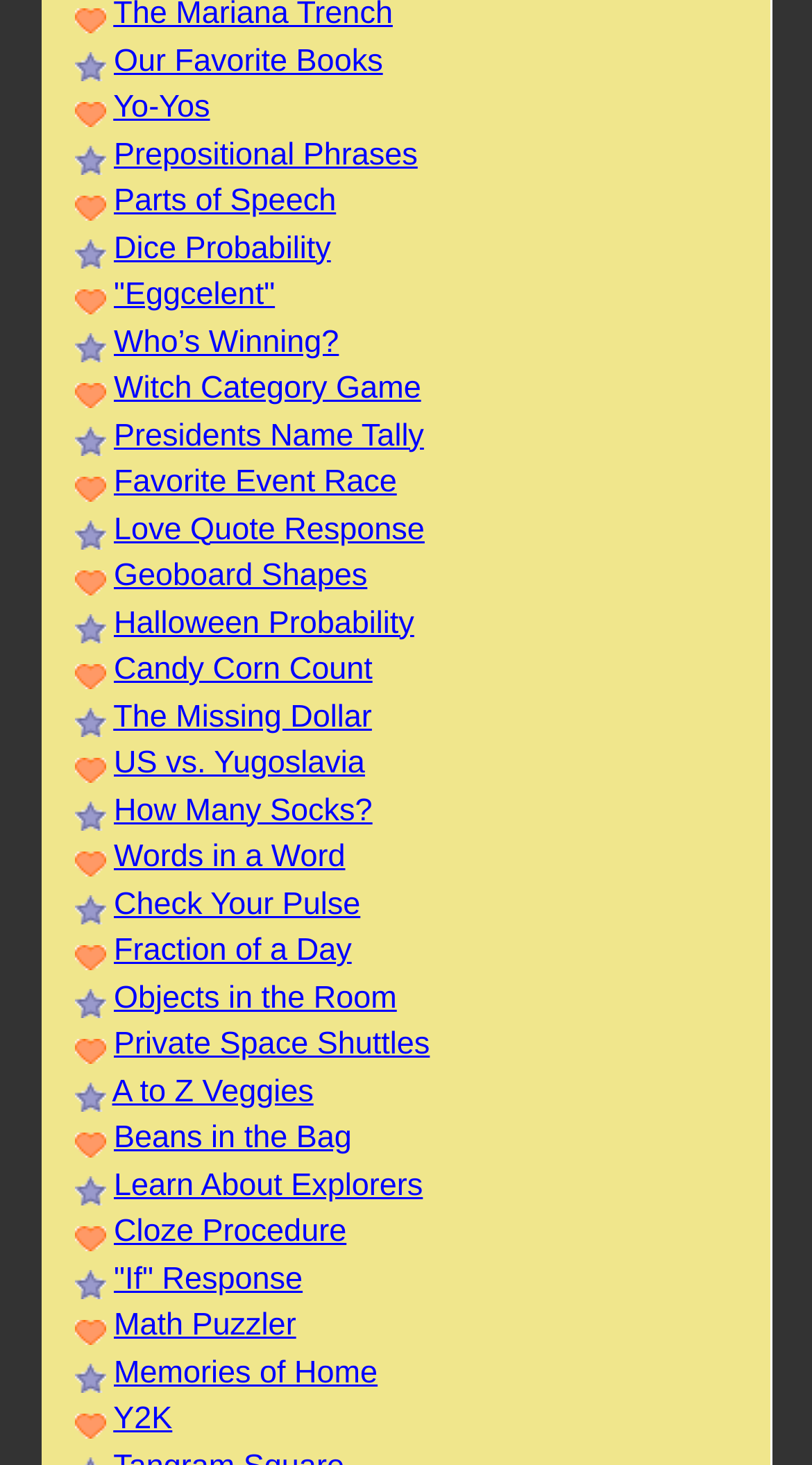How many links have a bounding box width greater than 0.4?
Please answer the question with as much detail as possible using the screenshot.

By analyzing the bounding box coordinates of each link, I found that 15 links have a width greater than 0.4, indicating that they occupy a significant portion of the webpage's width.